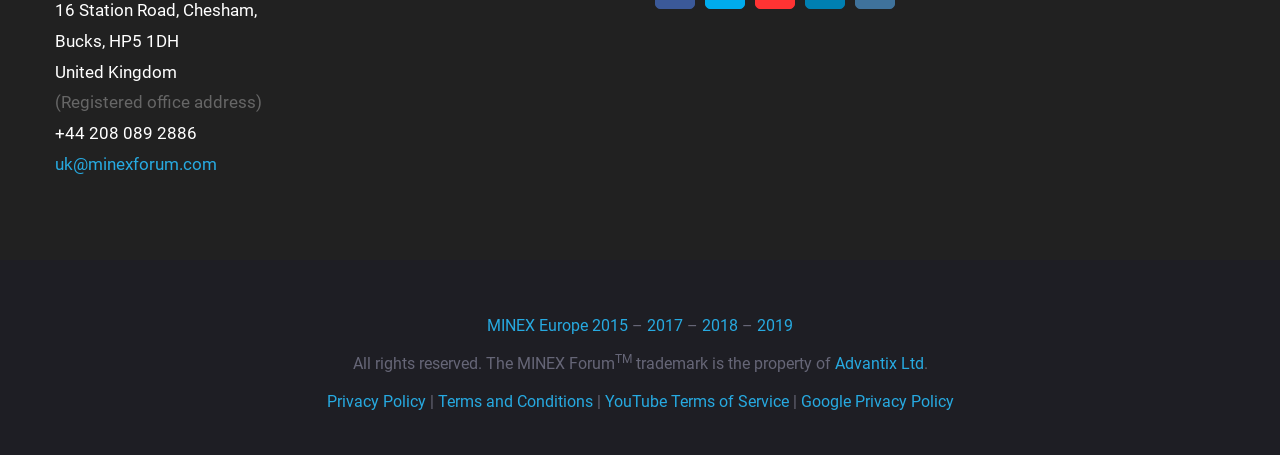Given the description "Google Privacy Policy", determine the bounding box of the corresponding UI element.

[0.625, 0.862, 0.745, 0.904]